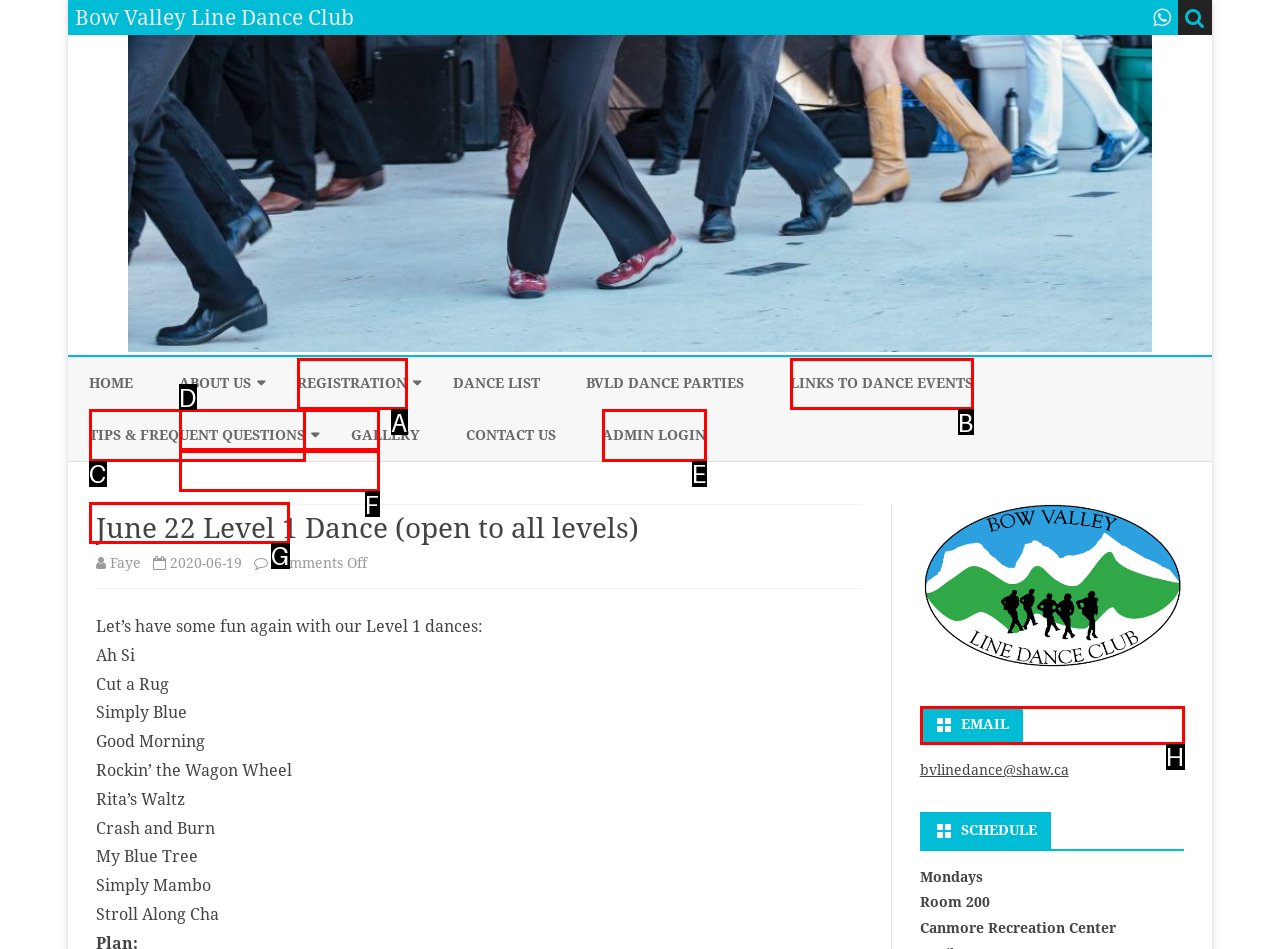Determine the letter of the element you should click to carry out the task: Check email
Answer with the letter from the given choices.

H